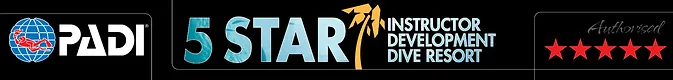What color is the word 'STAR' embellished in?
Based on the screenshot, answer the question with a single word or phrase.

Blue